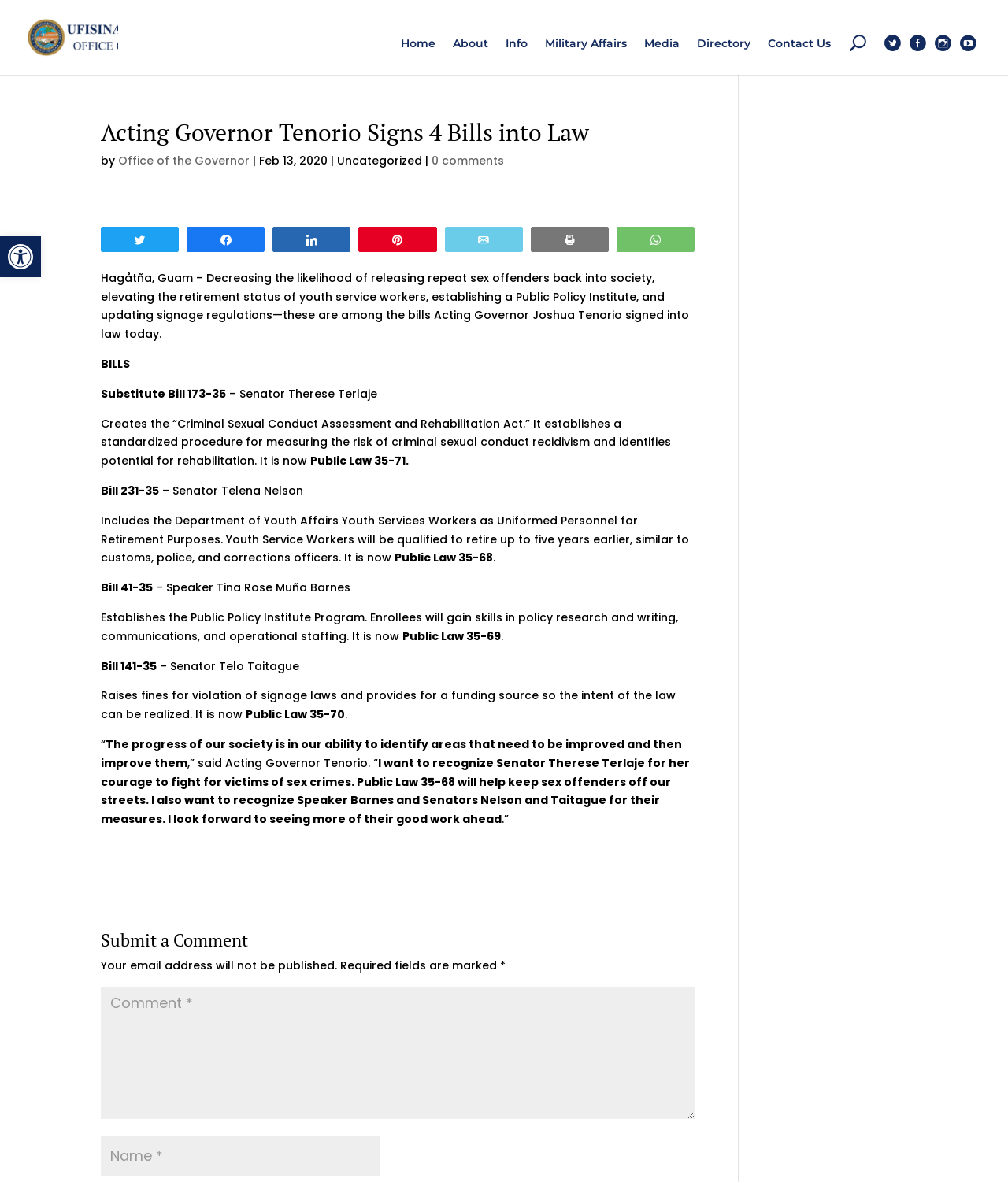Identify the bounding box coordinates of the clickable section necessary to follow the following instruction: "Click Home". The coordinates should be presented as four float numbers from 0 to 1, i.e., [left, top, right, bottom].

[0.389, 0.01, 0.441, 0.063]